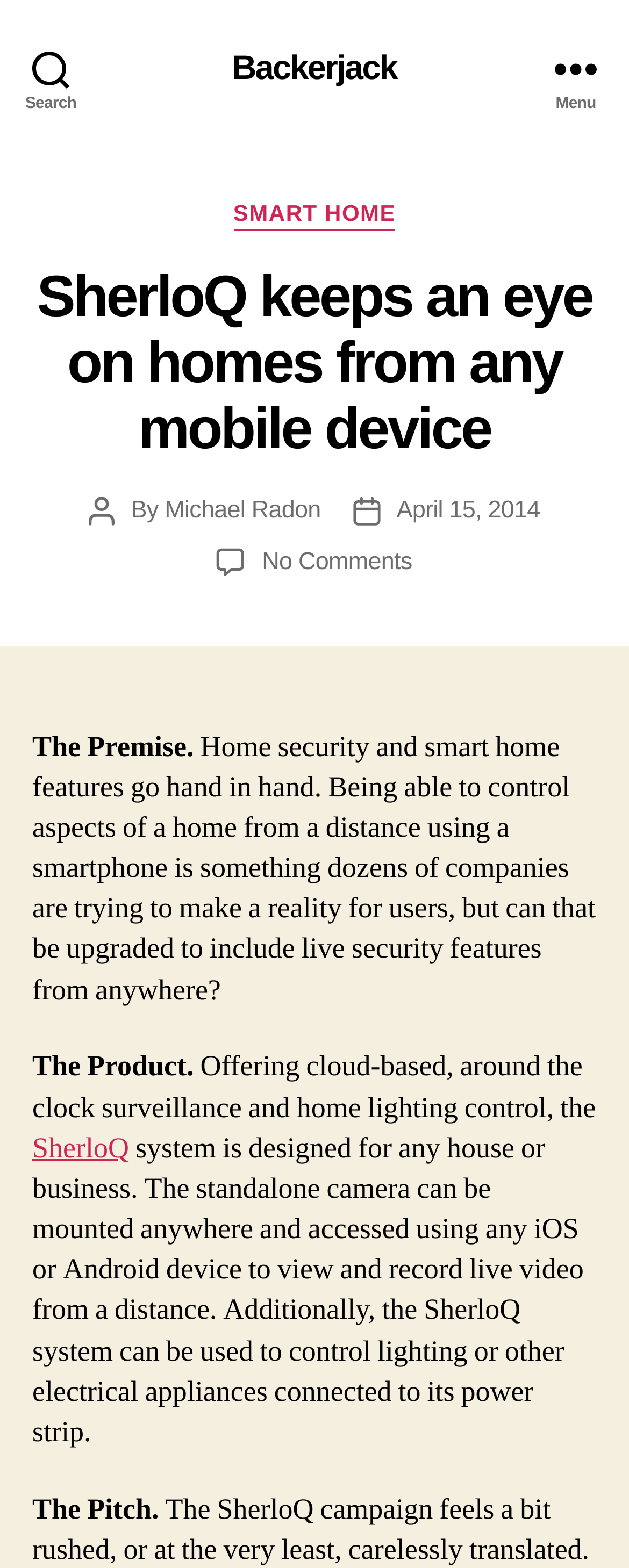Please find the bounding box coordinates of the element's region to be clicked to carry out this instruction: "Open menu".

[0.831, 0.0, 1.0, 0.086]